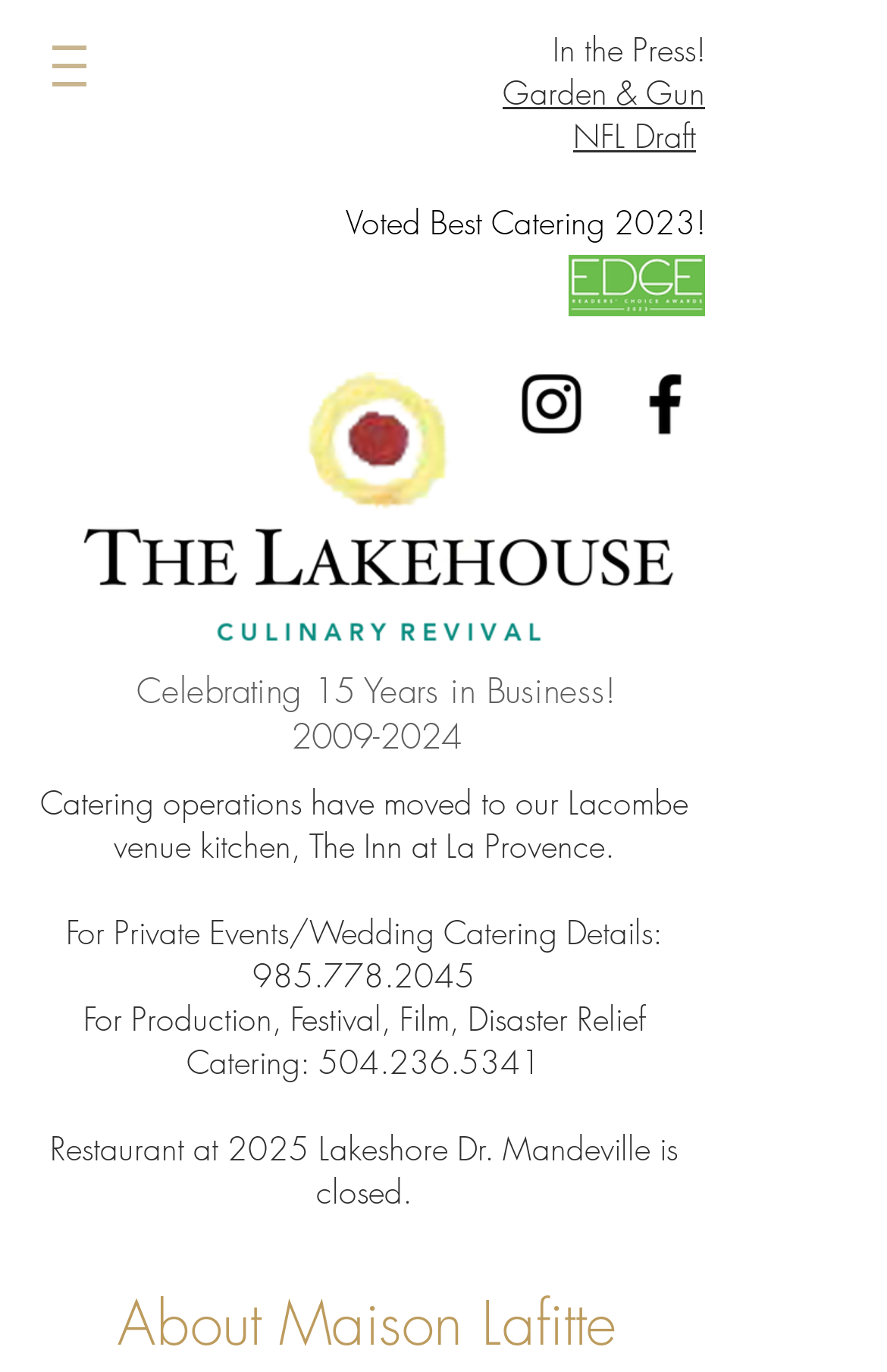For the element described, predict the bounding box coordinates as (top-left x, top-left y, bottom-right x, bottom-right y). All values should be between 0 and 1. Element description: aria-label="Facebook"

[0.705, 0.265, 0.795, 0.323]